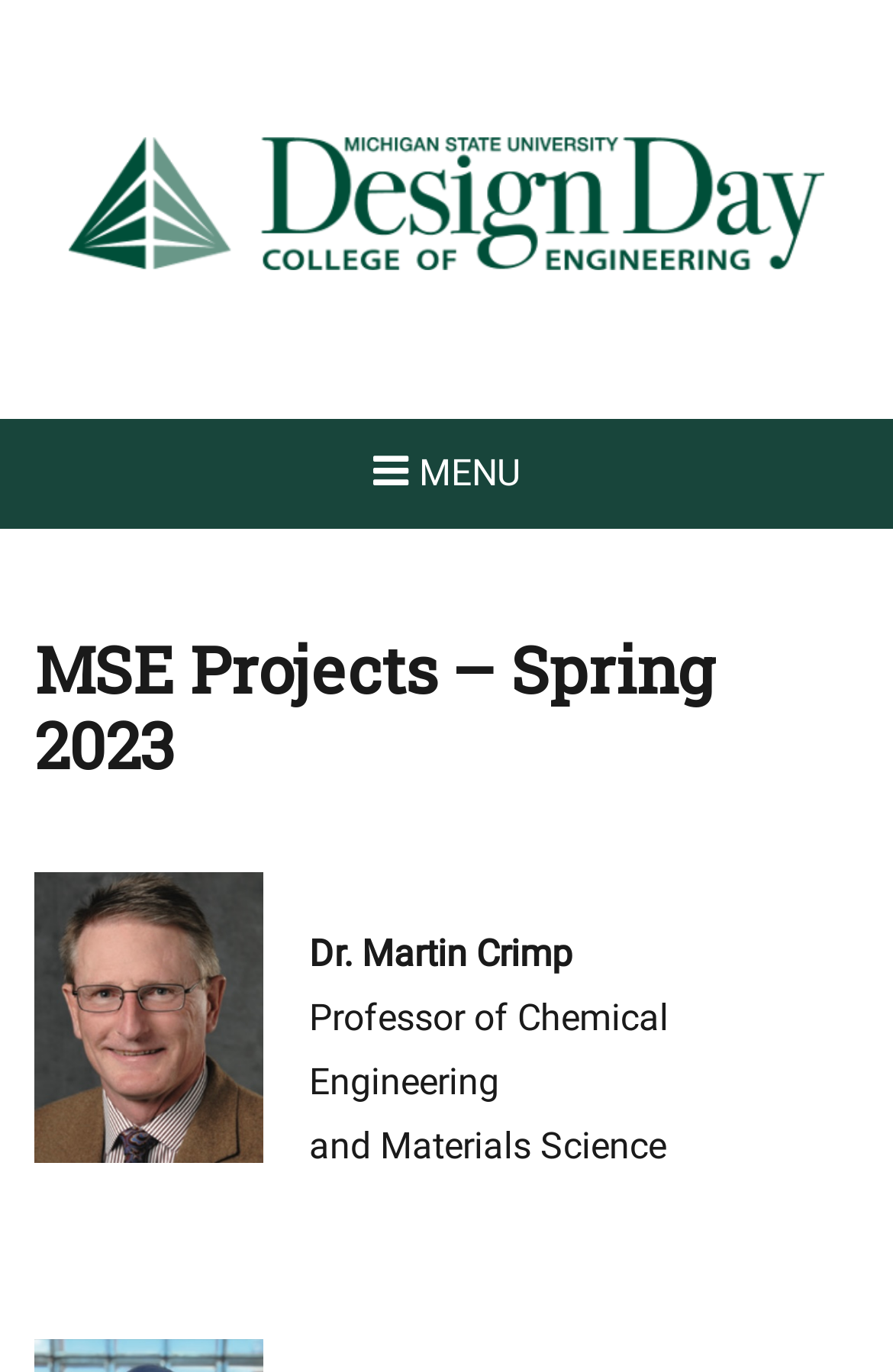What is the purpose of the webpage?
Please utilize the information in the image to give a detailed response to the question.

Based on the webpage's structure and content, I inferred that the purpose of the webpage is to showcase MSE projects, possibly as part of a Design Day event at MSU College of Engineering.